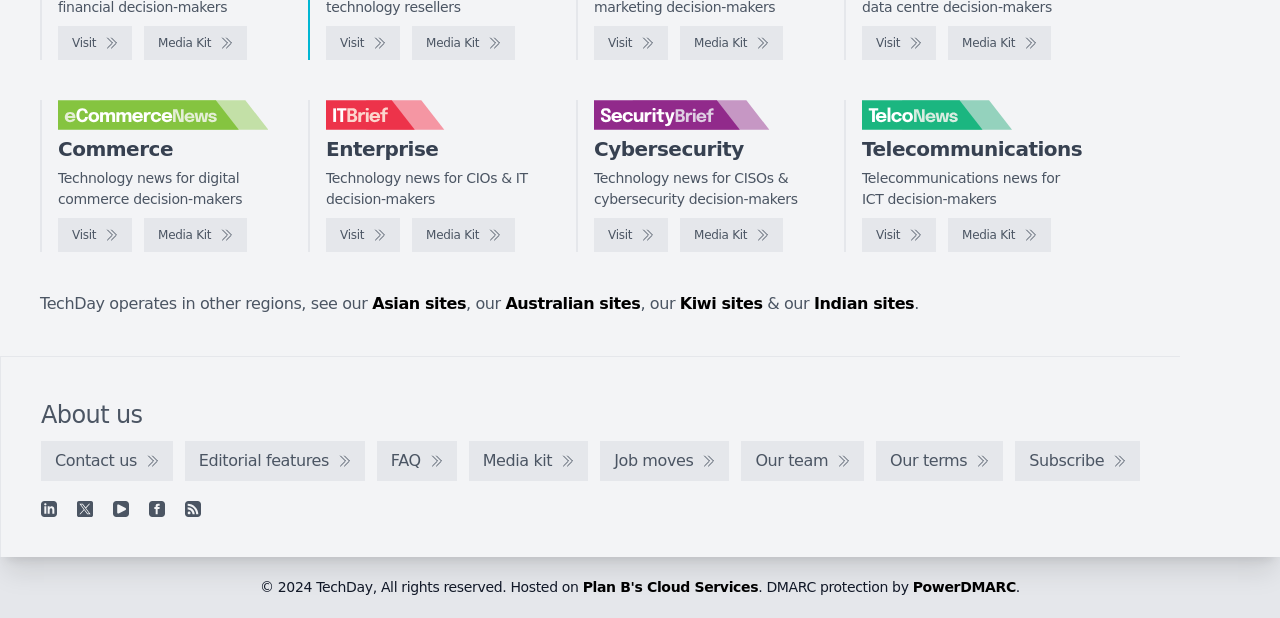Specify the bounding box coordinates of the area to click in order to follow the given instruction: "Search for something."

None